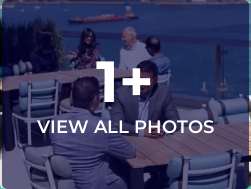What is the scenic backdrop of the image?
Answer briefly with a single word or phrase based on the image.

Waterfront